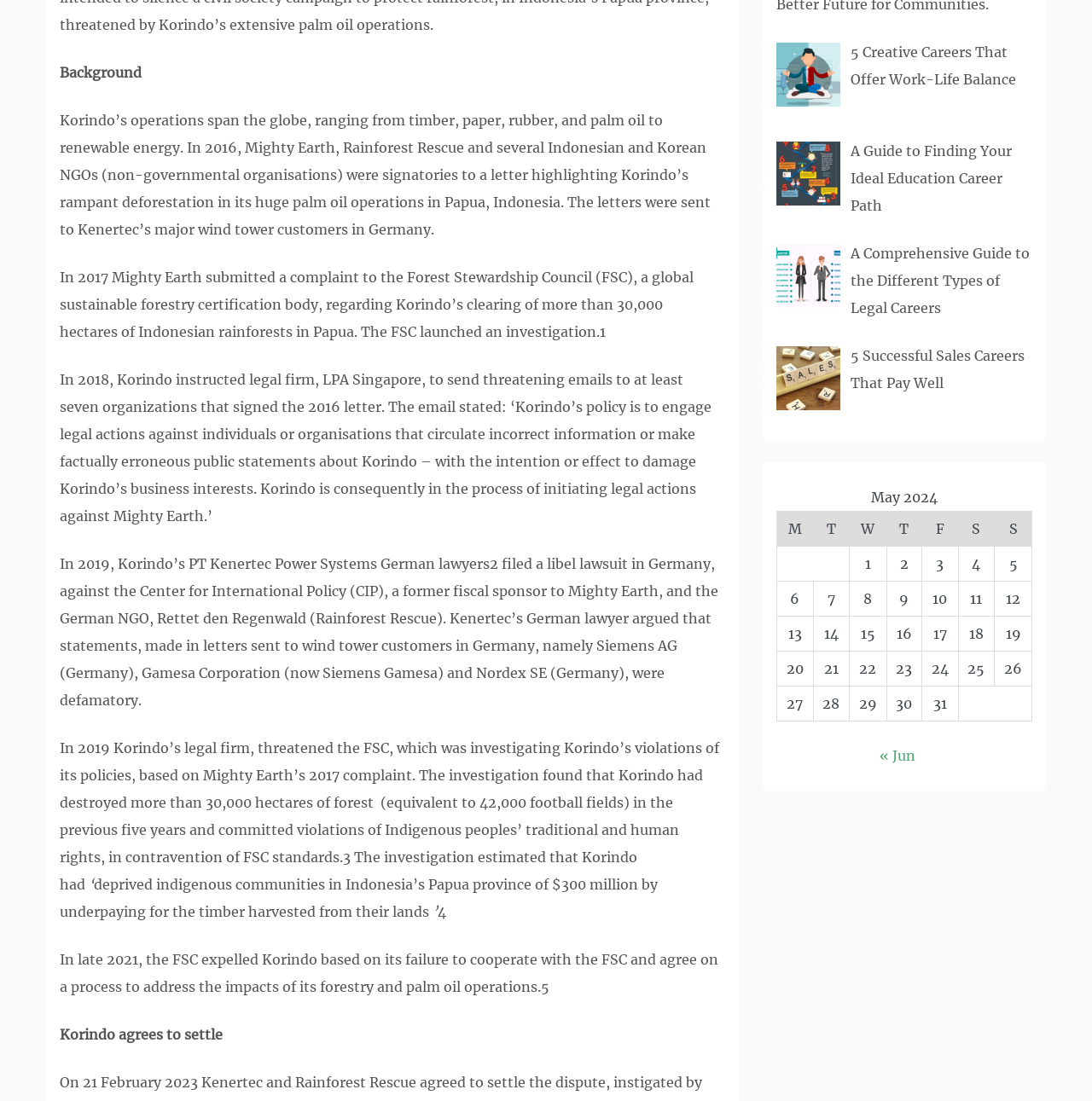Provide the bounding box coordinates for the UI element described in this sentence: "« Jun". The coordinates should be four float values between 0 and 1, i.e., [left, top, right, bottom].

[0.805, 0.678, 0.838, 0.694]